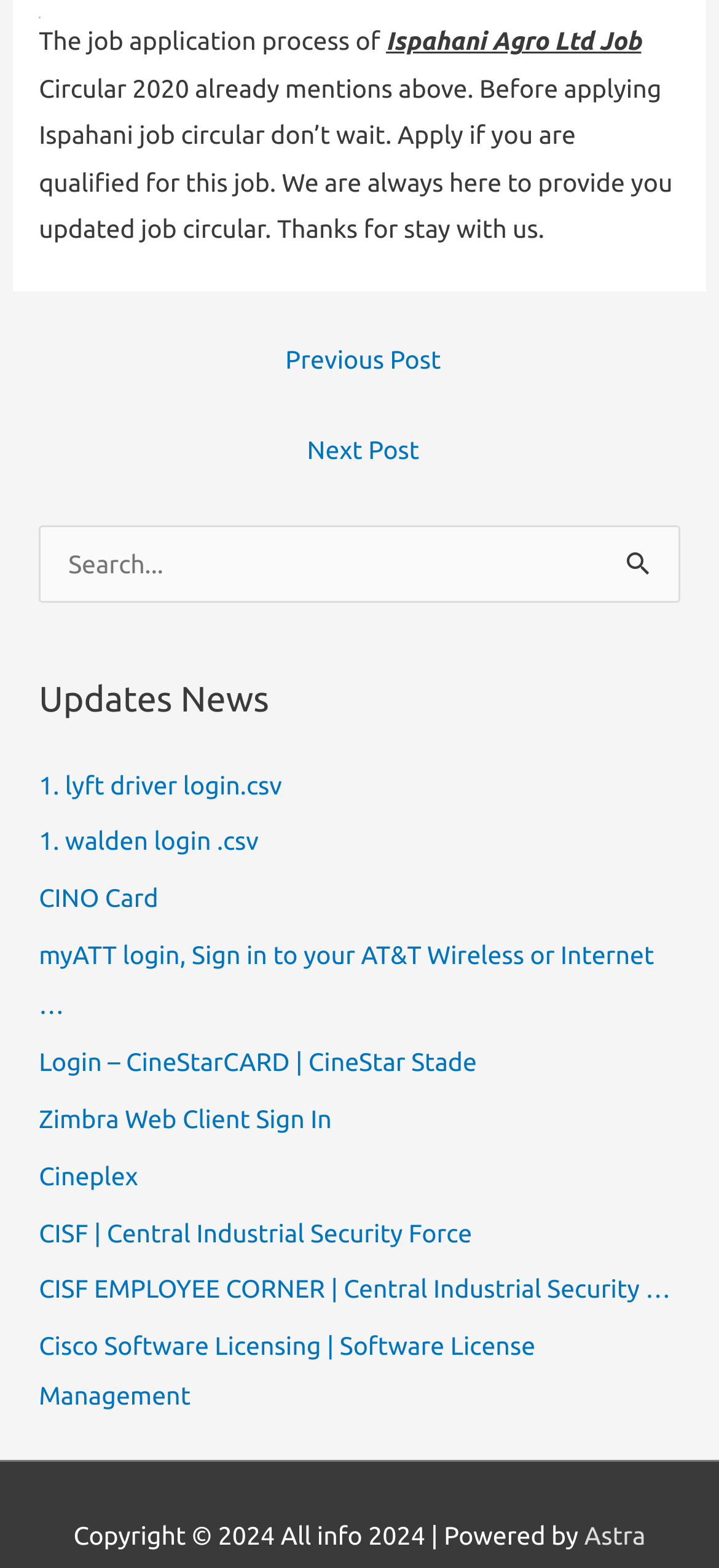Please give a short response to the question using one word or a phrase:
What is the copyright year mentioned at the bottom of the page?

2024